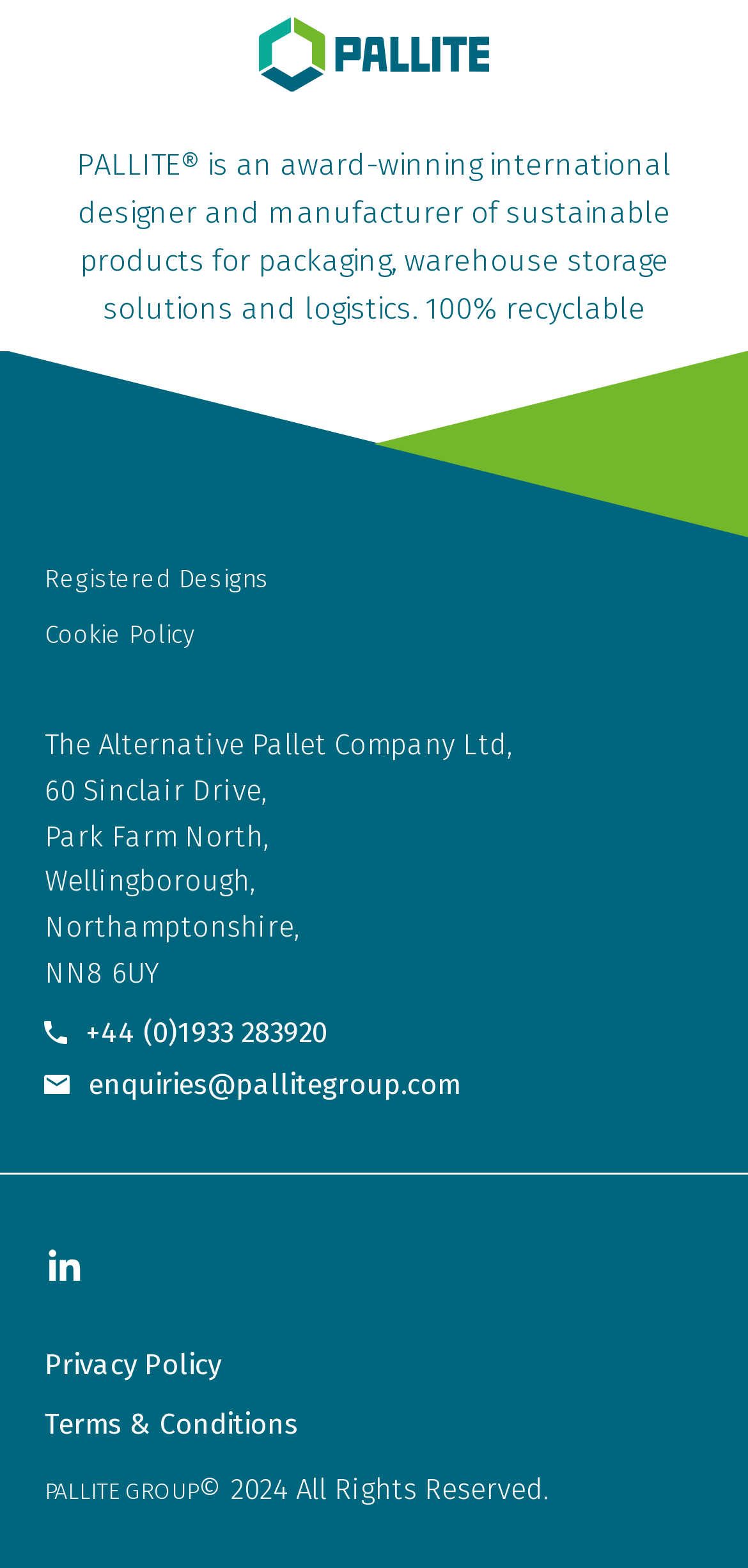Please identify the bounding box coordinates of the region to click in order to complete the task: "Learn about Registered Designs". The coordinates must be four float numbers between 0 and 1, specified as [left, top, right, bottom].

[0.06, 0.36, 0.94, 0.378]